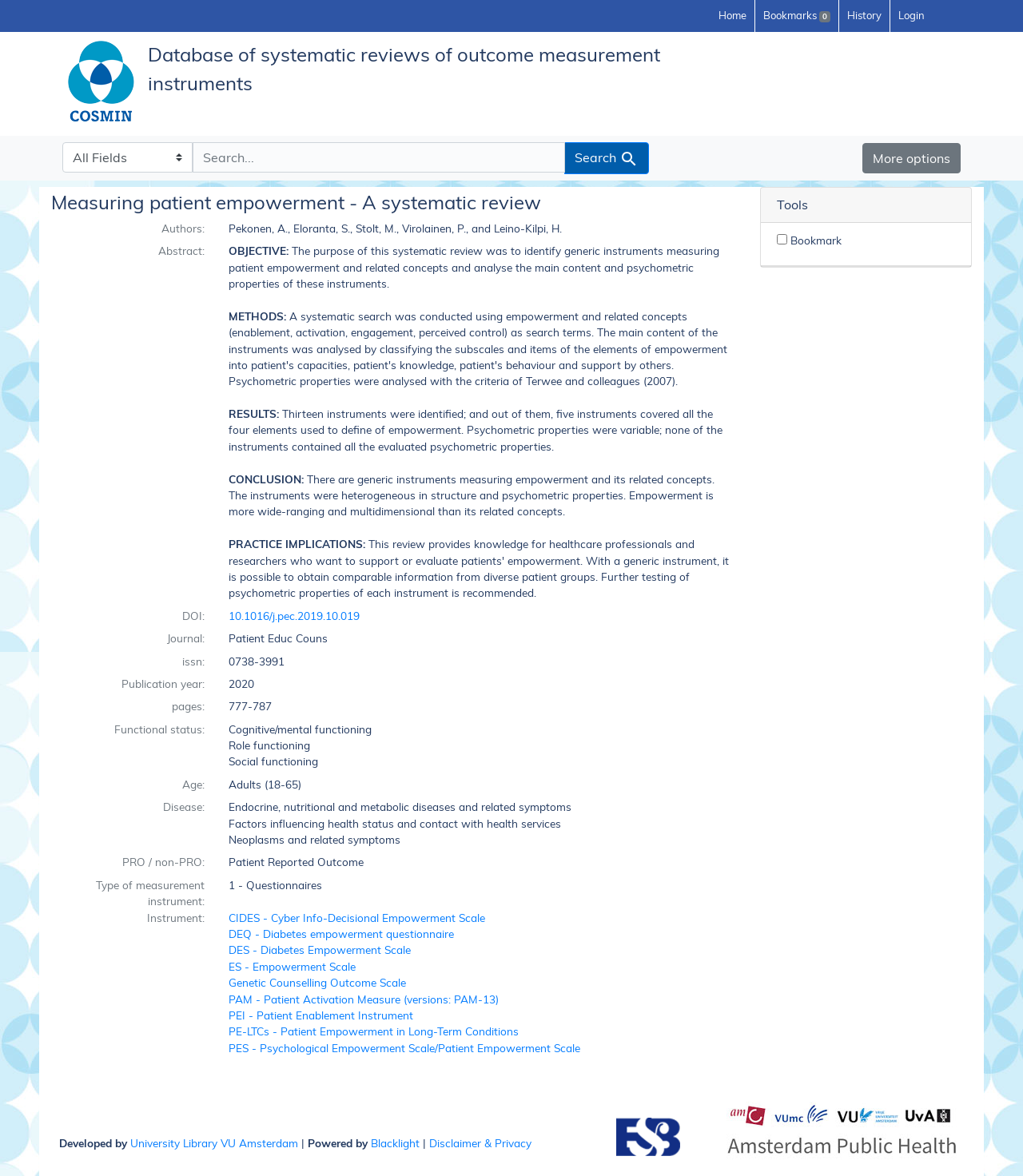Please determine the bounding box coordinates for the element that should be clicked to follow these instructions: "Login to the system".

[0.87, 0.0, 0.912, 0.027]